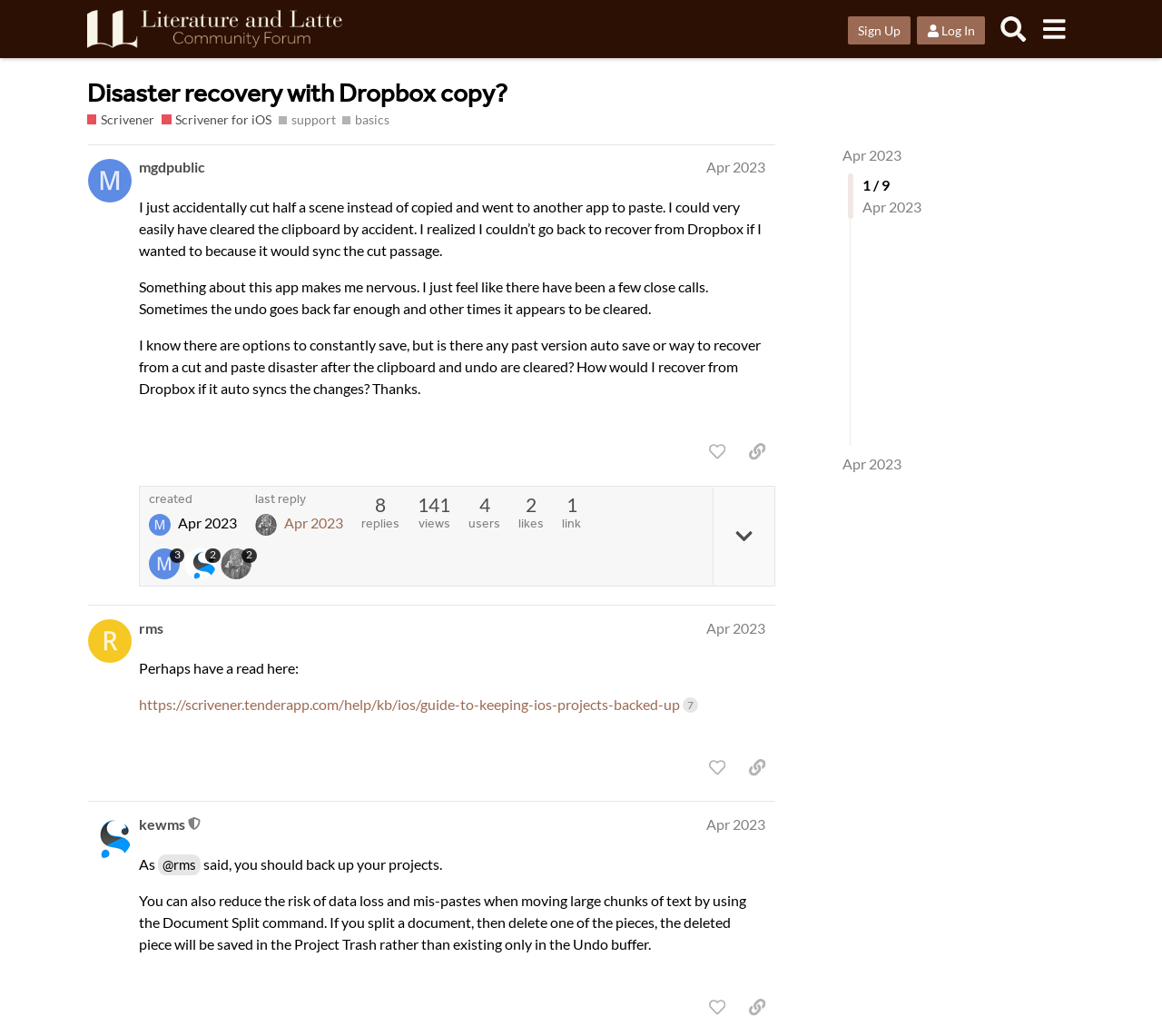Determine the bounding box coordinates of the clickable area required to perform the following instruction: "Click on the link 'Literature & Latte Forums'". The coordinates should be represented as four float numbers between 0 and 1: [left, top, right, bottom].

[0.075, 0.009, 0.297, 0.047]